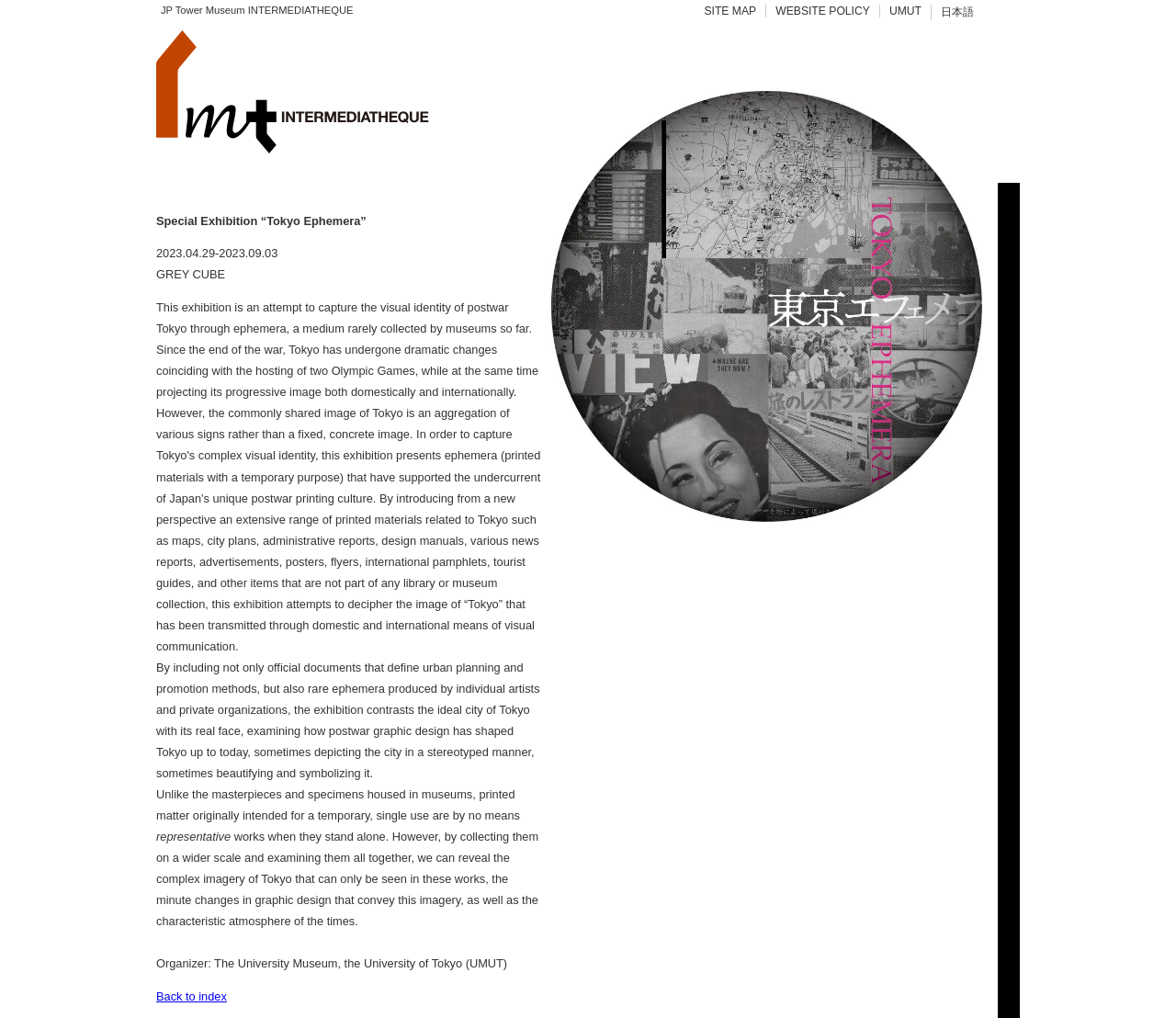How many links are located at the top of the webpage?
Using the image, answer in one word or phrase.

4